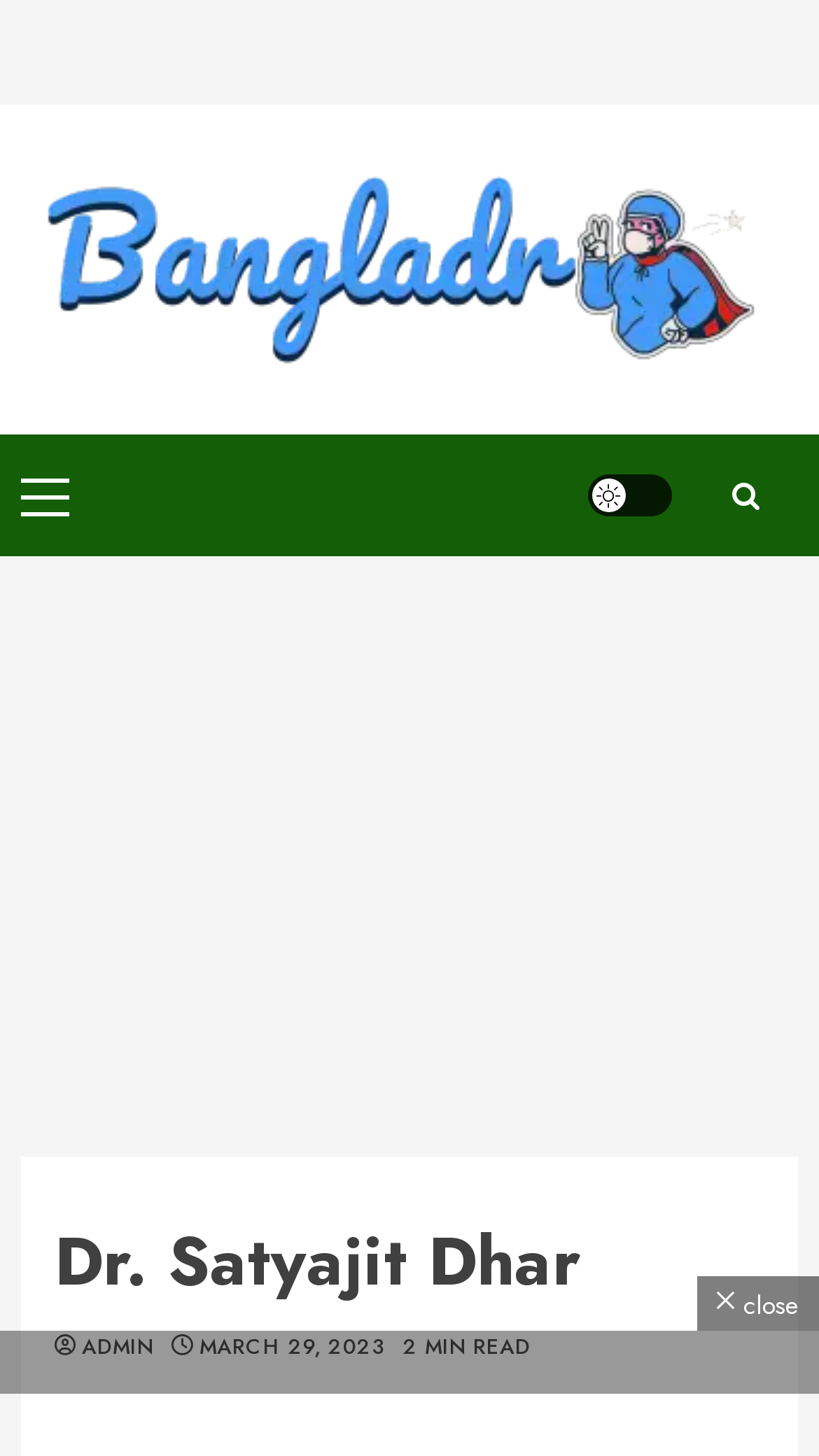Provide an in-depth caption for the webpage.

The webpage is about Dr. Satyajit Dhar, a Pain Management and Anesthesia Specialist in Chittagong. At the top left corner, there is a link to "BanglaDr.Com" accompanied by an image with the same name. Below this, there is a primary menu control with a link labeled "Primary Menu". 

On the right side of the top section, there is a "Light/Dark Button" link, followed by a link with a font awesome icon. 

The main content of the webpage is headed by a header section that spans almost the entire width of the page. The header contains the doctor's name, "Dr. Satyajit Dhar", in a prominent heading. Below this, there are three links: "ADMIN", "MARCH 29, 2023", and a link indicating the read time, "2 MIN READ". 

At the bottom right corner, there is a "close" button.